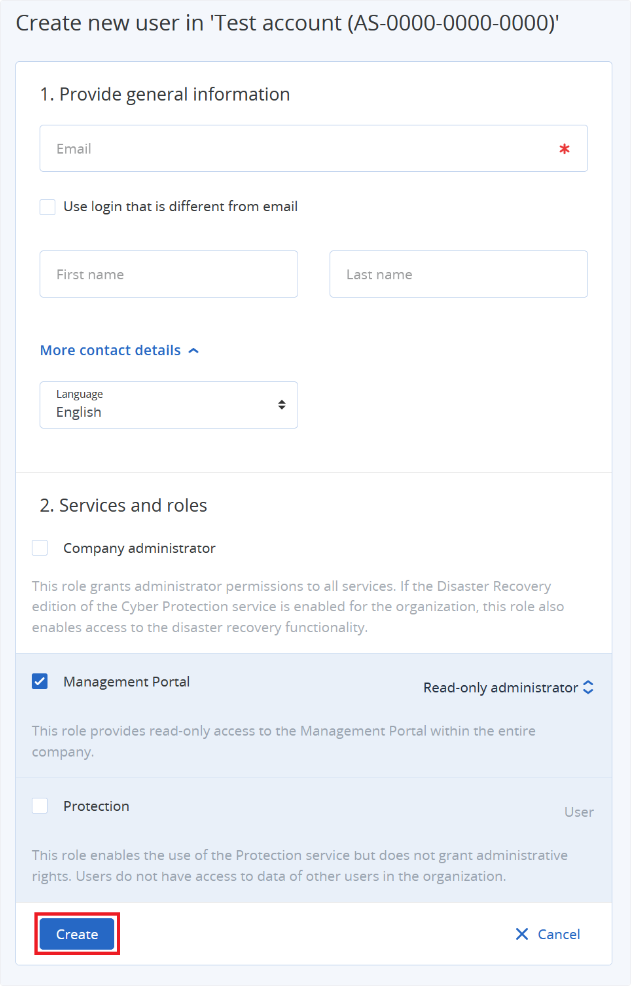Generate an elaborate caption for the given image.

The image depicts a user interface for creating a new user account within a system, specifically for a 'Test account' identified by the code (AS-0000-0000-0000). The form is organized into sections. 

In the first section, labeled "1. Provide general information," there are fields for entering the user's email, first name, and last name, along with an option to use a login that differs from the email. A drop-down option for selecting the language is also present.

The second section, "2. Services and roles," includes checkboxes for various roles. Among them, 'Company administrator' grants extensive permissions to all services, while 'Management Portal' only offers read-only access to the Management Portal within the organization. There is another checkbox for 'Protection' that allows access to the Protection service without granting administrative rights. 

At the bottom of the form, a prominent red button labeled "Create" invites the user to finalize the account creation process, alongside a "Cancel" option to abandon the operation. The overall layout is clear and user-friendly, allowing for efficient data entry.